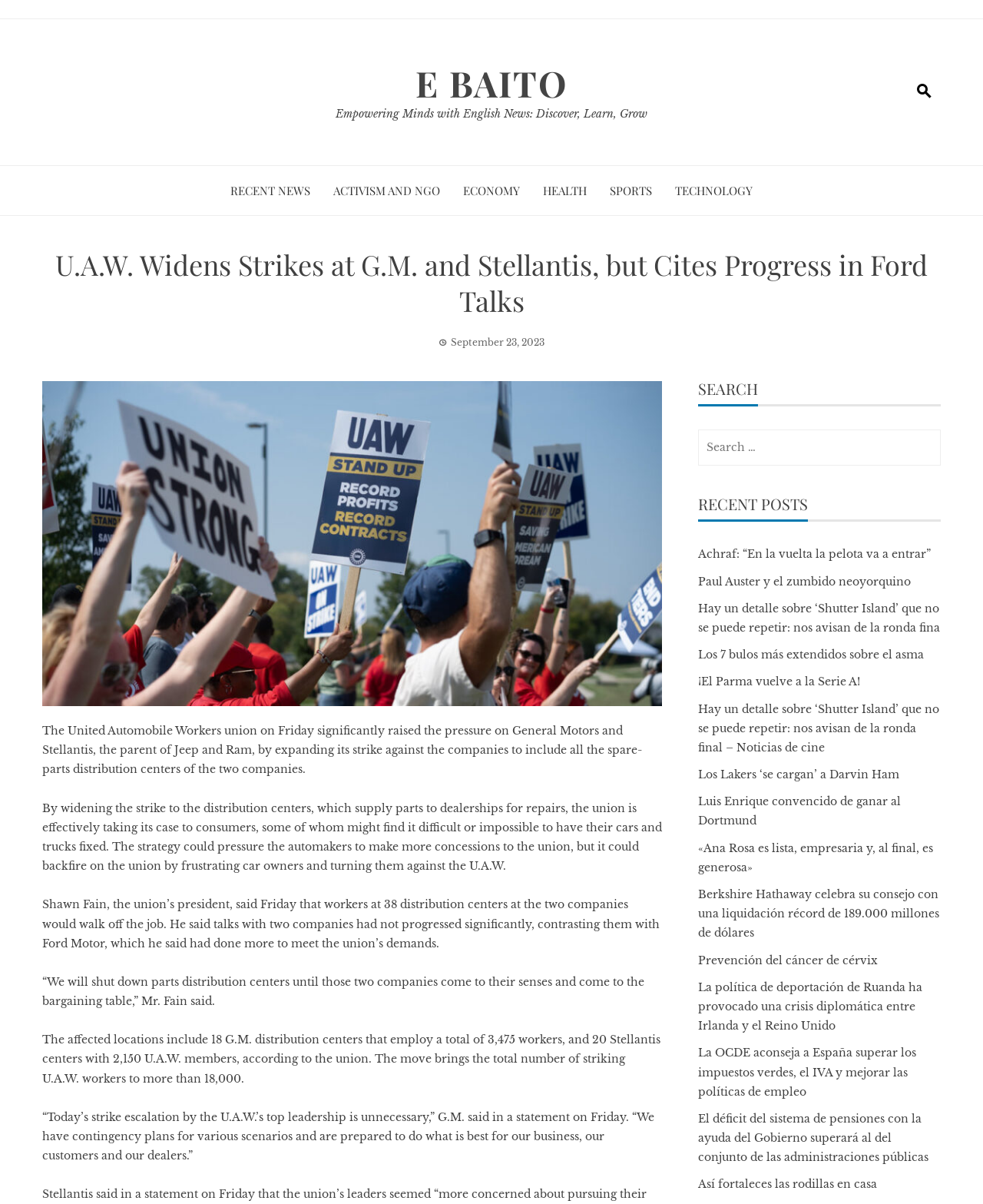How many U.A.W. members are employed at the 20 Stellantis centers?
Provide a fully detailed and comprehensive answer to the question.

According to the article, the affected locations include 20 Stellantis centers with 2,150 U.A.W. members. This information is mentioned in the fourth paragraph of the article.